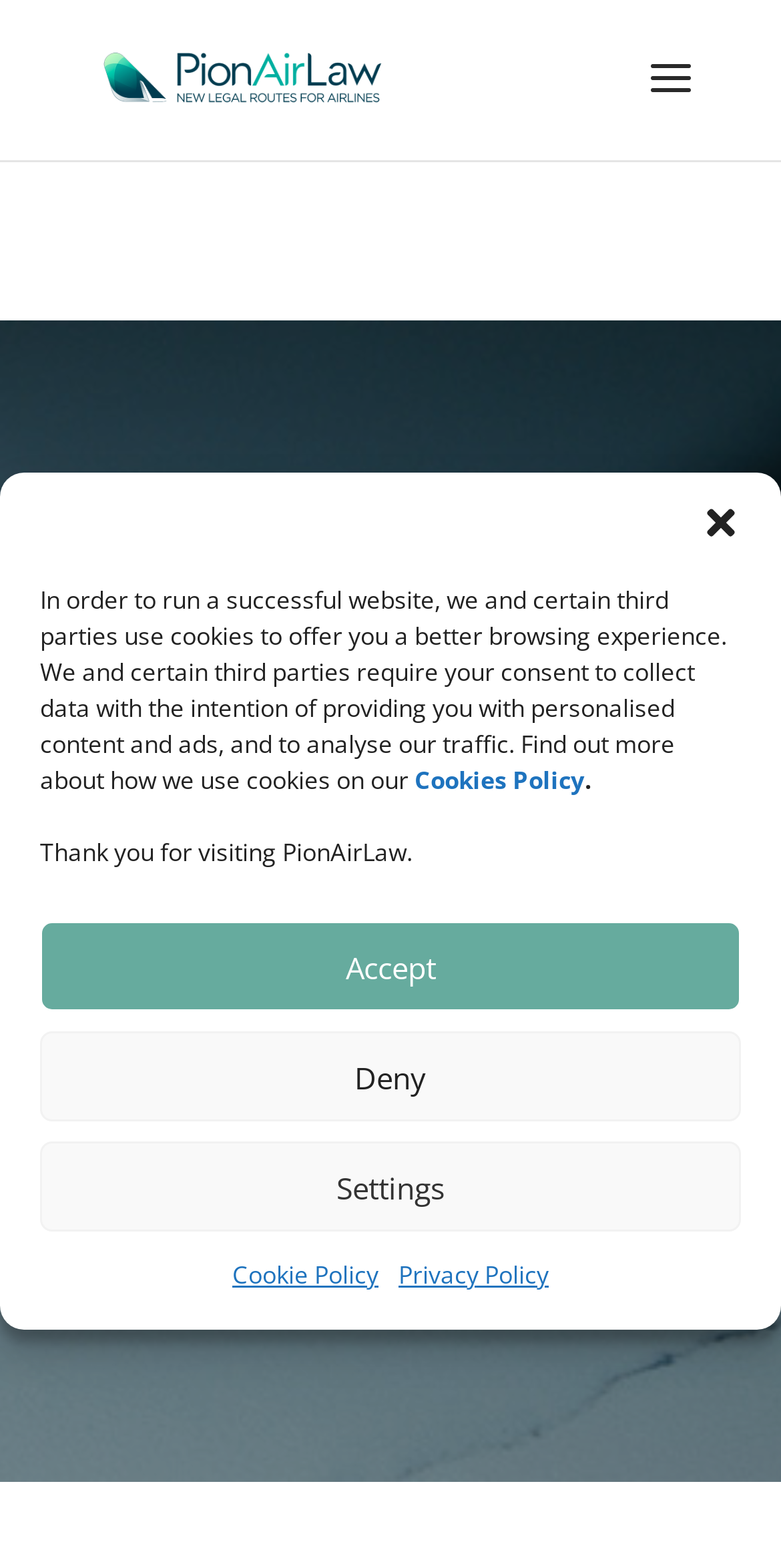What is the purpose of the cookies?
Based on the visual content, answer with a single word or a brief phrase.

Personalised content and ads